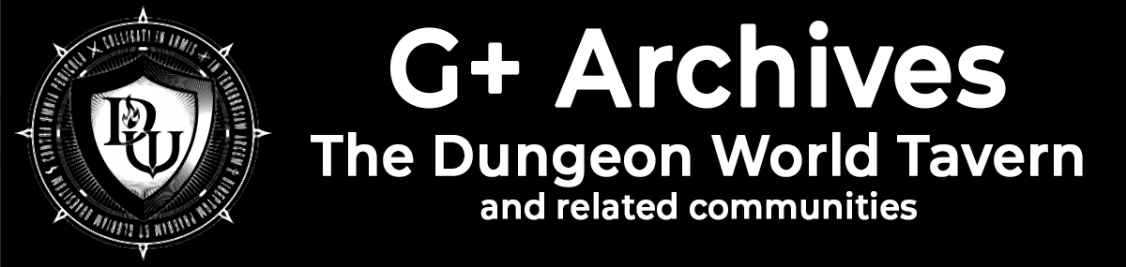Offer a detailed explanation of the image.

The image features a striking graphic design for the "G+ Archives" of "The Dungeon World Tavern" and its associated communities. It prominently displays the text "G+ Archives" in bold, white lettering, emphasizing the gathering of resources and discussions related to the Dungeon World role-playing game. Beneath this, the phrase "The Dungeon World Tavern" is featured, along with "and related communities," highlighting the collaborative nature of these gaming spaces. The background is black, which effectively contrasts with the white text, while a circular emblem is present, showcasing a stylized shield and the initials "DW," symbolizing the union of adventure, exploration, and community within this gaming environment.